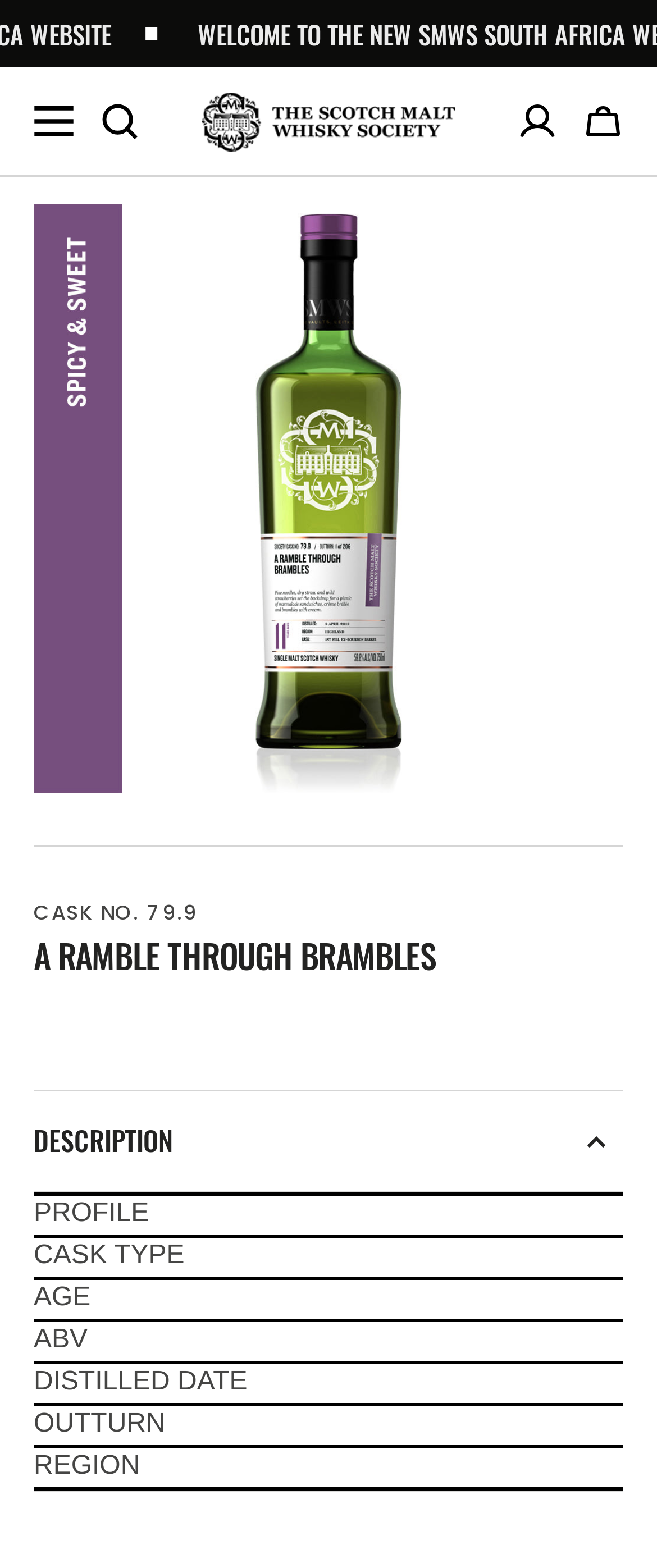Locate the primary headline on the webpage and provide its text.

A RAMBLE THROUGH BRAMBLES